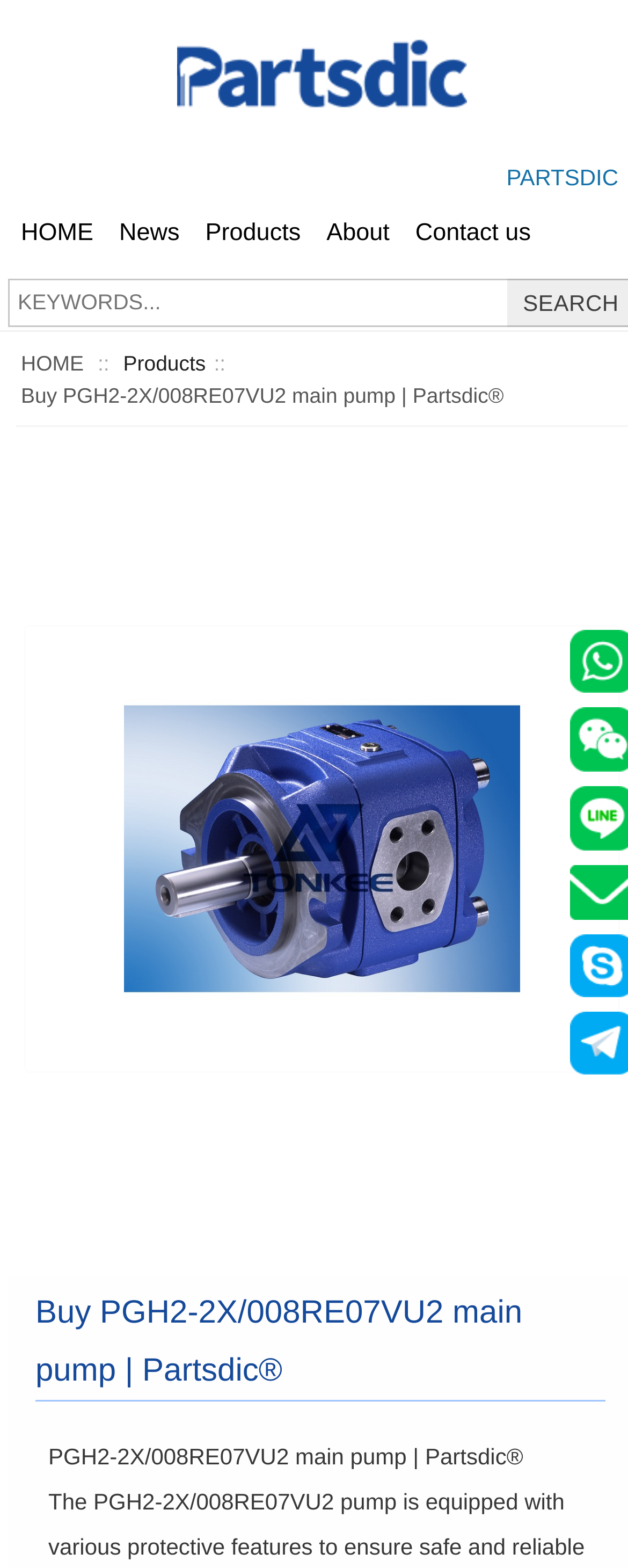How many images are there on the webpage?
Refer to the image and provide a detailed answer to the question.

There are two images on the webpage. One is the logo of the company 'Partsdic', and the other is an image of the 'PGH2-2X/008RE07VU2 main pump' being sold.